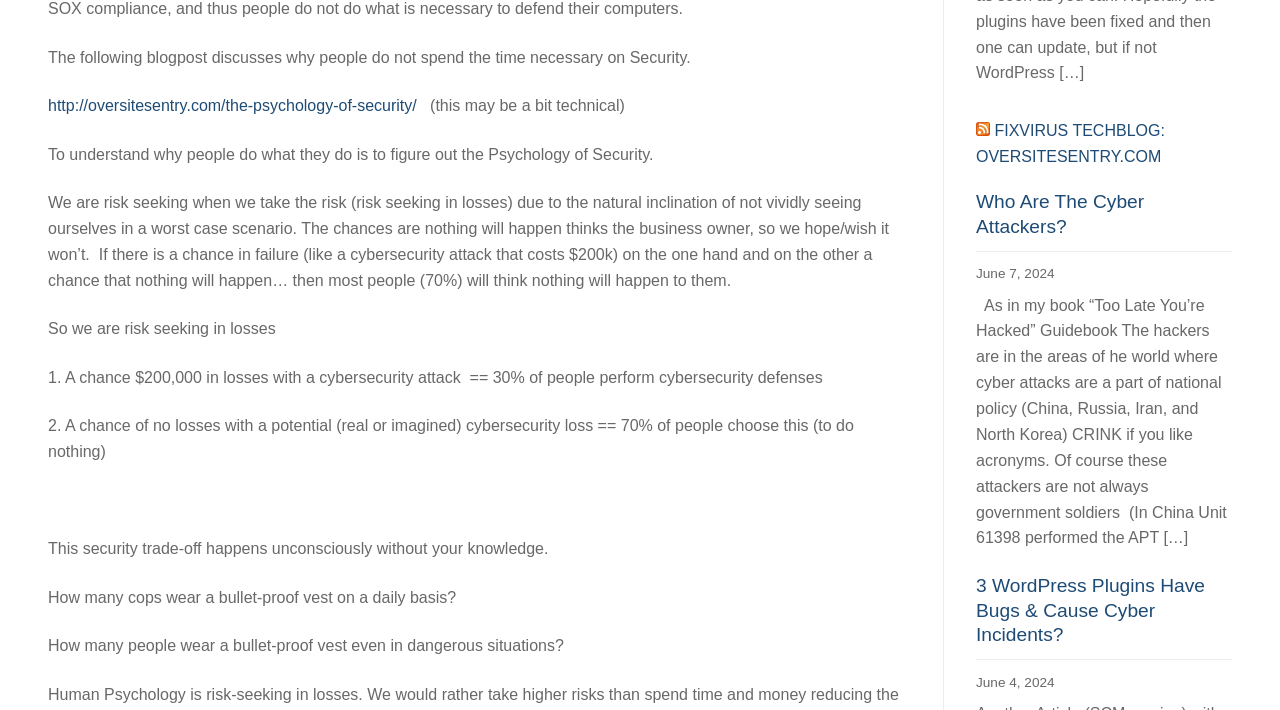How many WordPress plugins have bugs?
Based on the visual information, provide a detailed and comprehensive answer.

The link '3 WordPress Plugins Have Bugs & Cause Cyber Incidents?' suggests that three WordPress plugins have bugs that can cause cyber incidents.